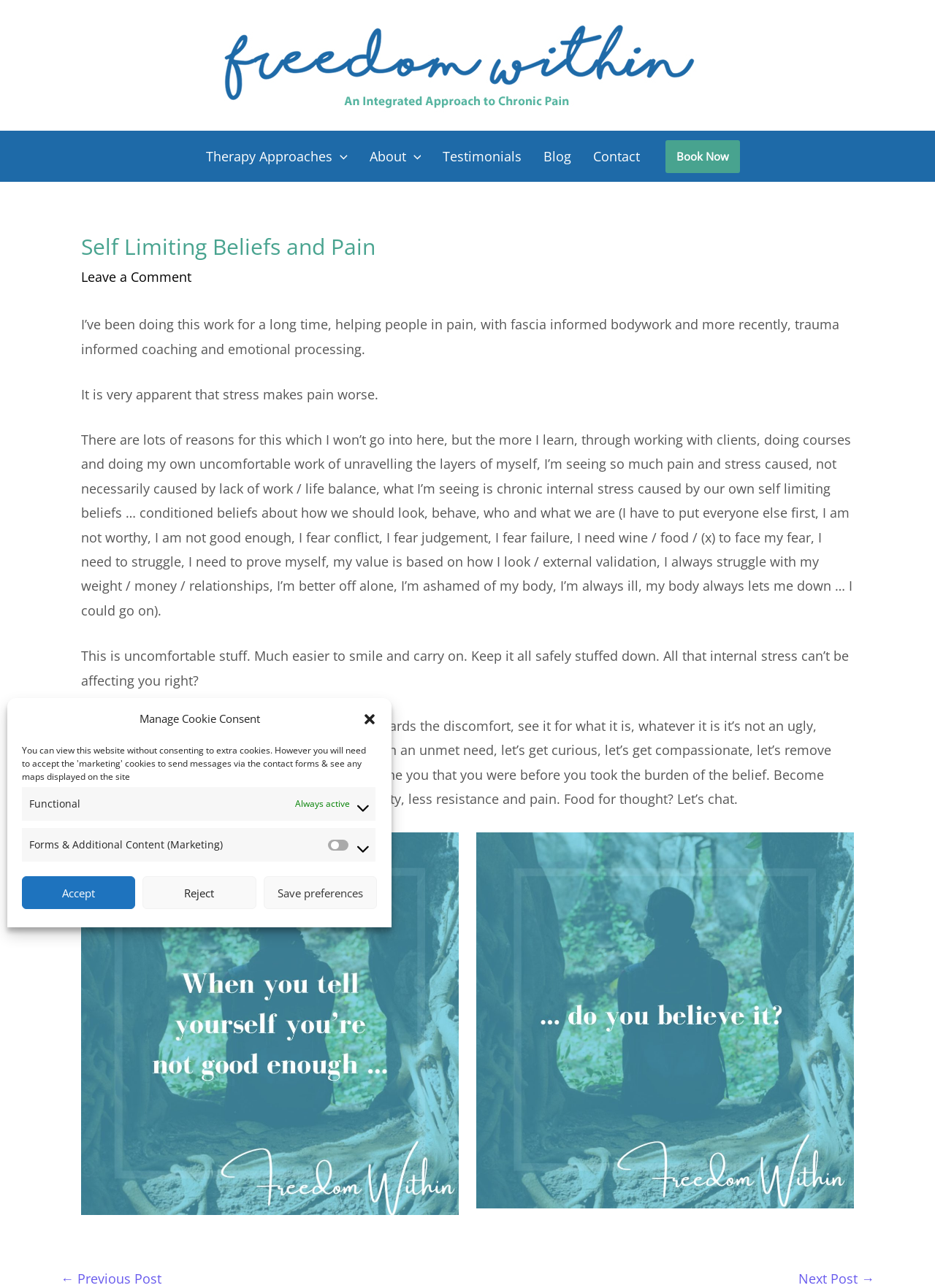Identify the bounding box coordinates of the section to be clicked to complete the task described by the following instruction: "Leave a comment". The coordinates should be four float numbers between 0 and 1, formatted as [left, top, right, bottom].

[0.087, 0.208, 0.205, 0.222]